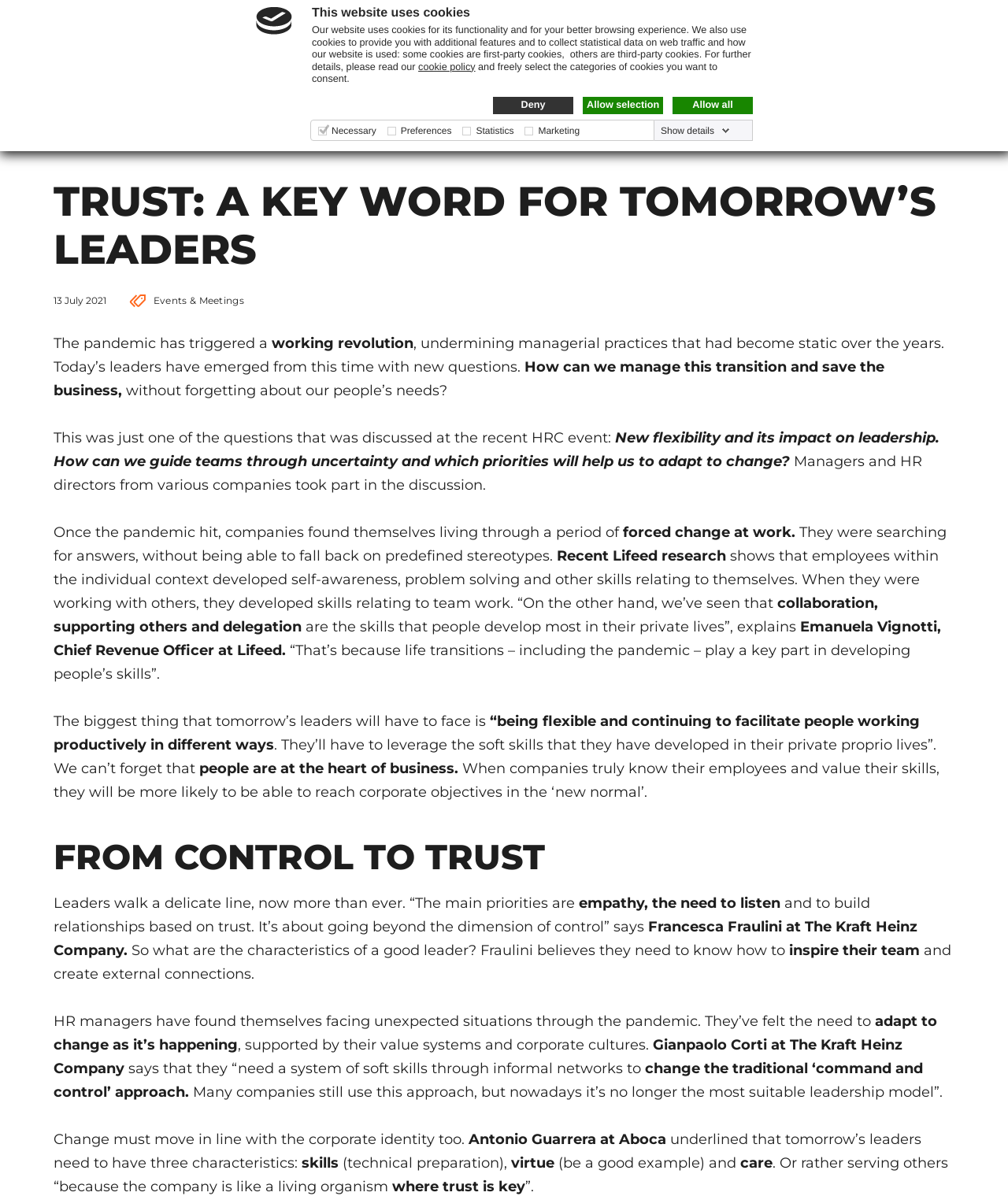Use a single word or phrase to answer this question: 
What is the name of the platform?

Lifeed